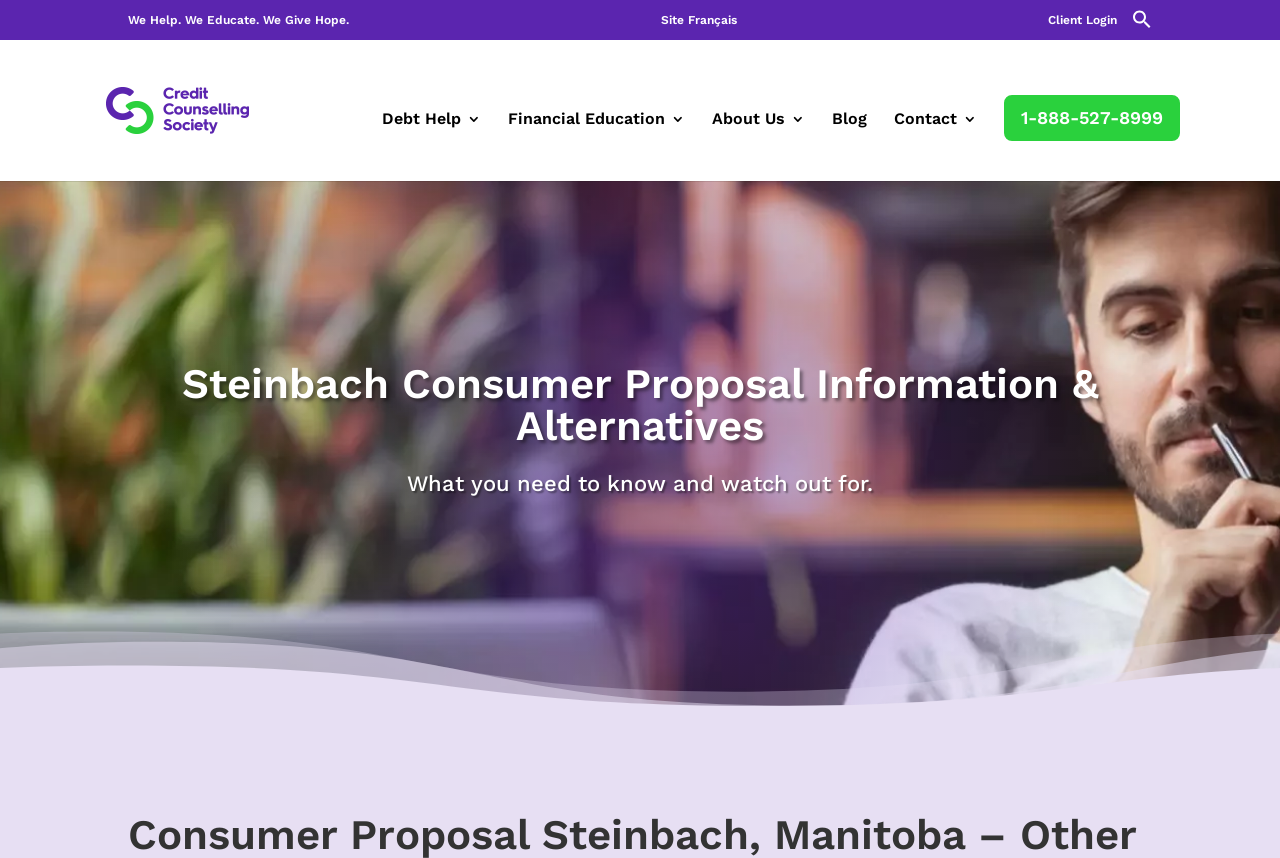Observe the image and answer the following question in detail: What is the phone number to call for debt help?

I found the answer by looking at the top-right corner of the webpage, where there is a link with a phone number that says '1-888-527-8999'. This suggests that this is the phone number to call for debt help.